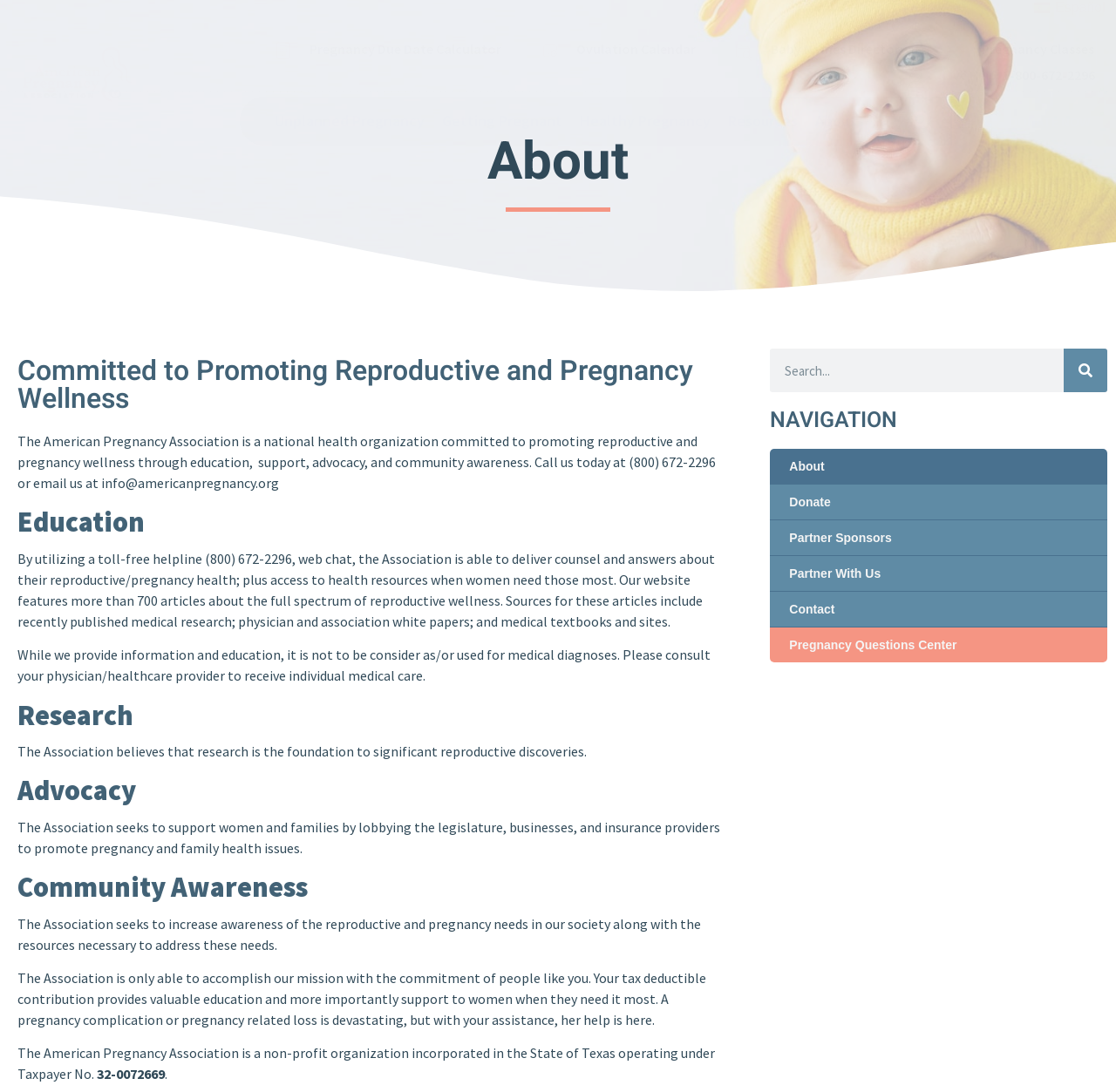Using the image as a reference, answer the following question in as much detail as possible:
What is the name of the directory for baby names?

I found the name of the directory by looking at the link 'Baby Names Directory' which is a clear and concise name for a directory about baby names.